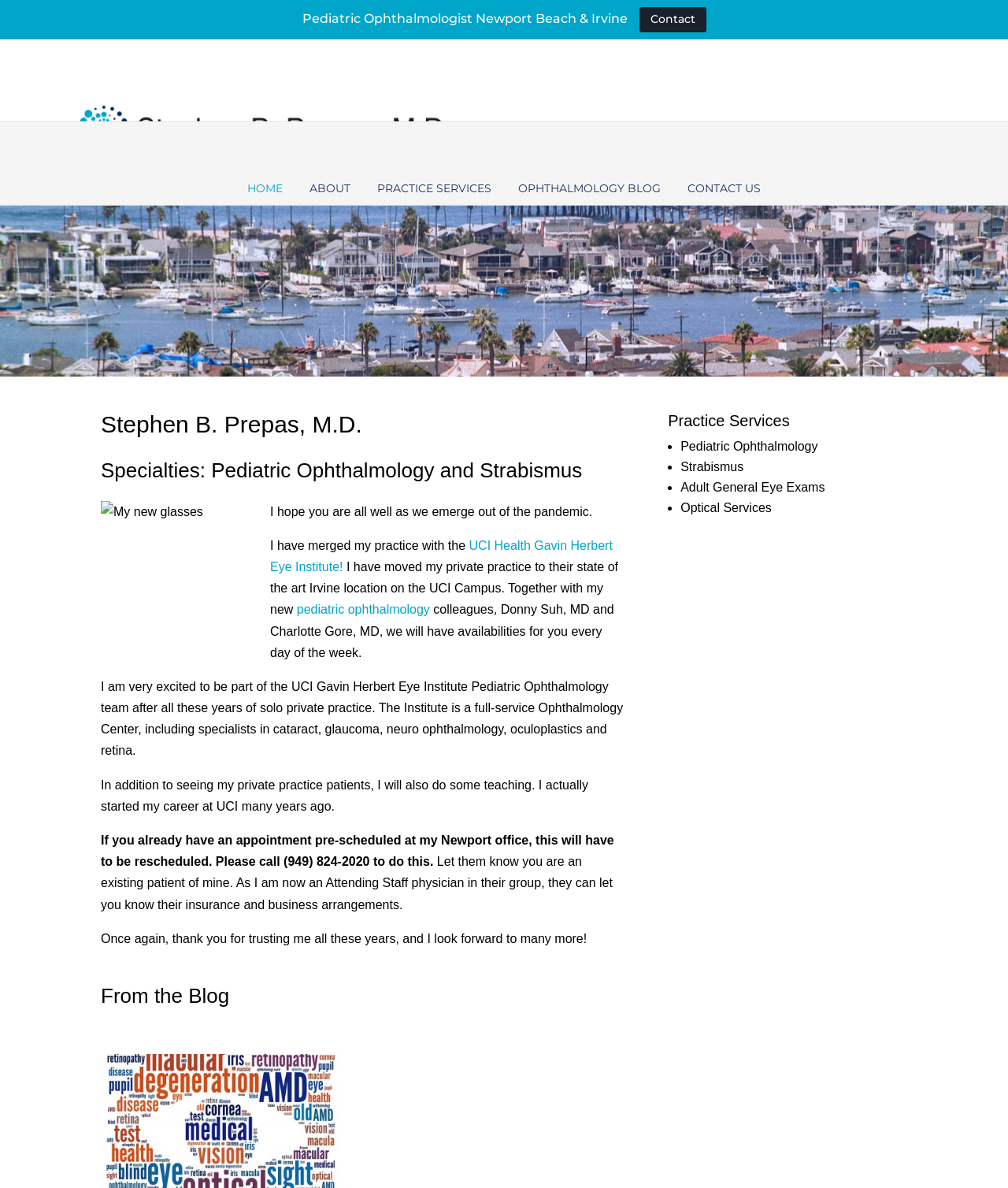What is the phone number to contact the office?
Look at the screenshot and respond with a single word or phrase.

949-644-7026